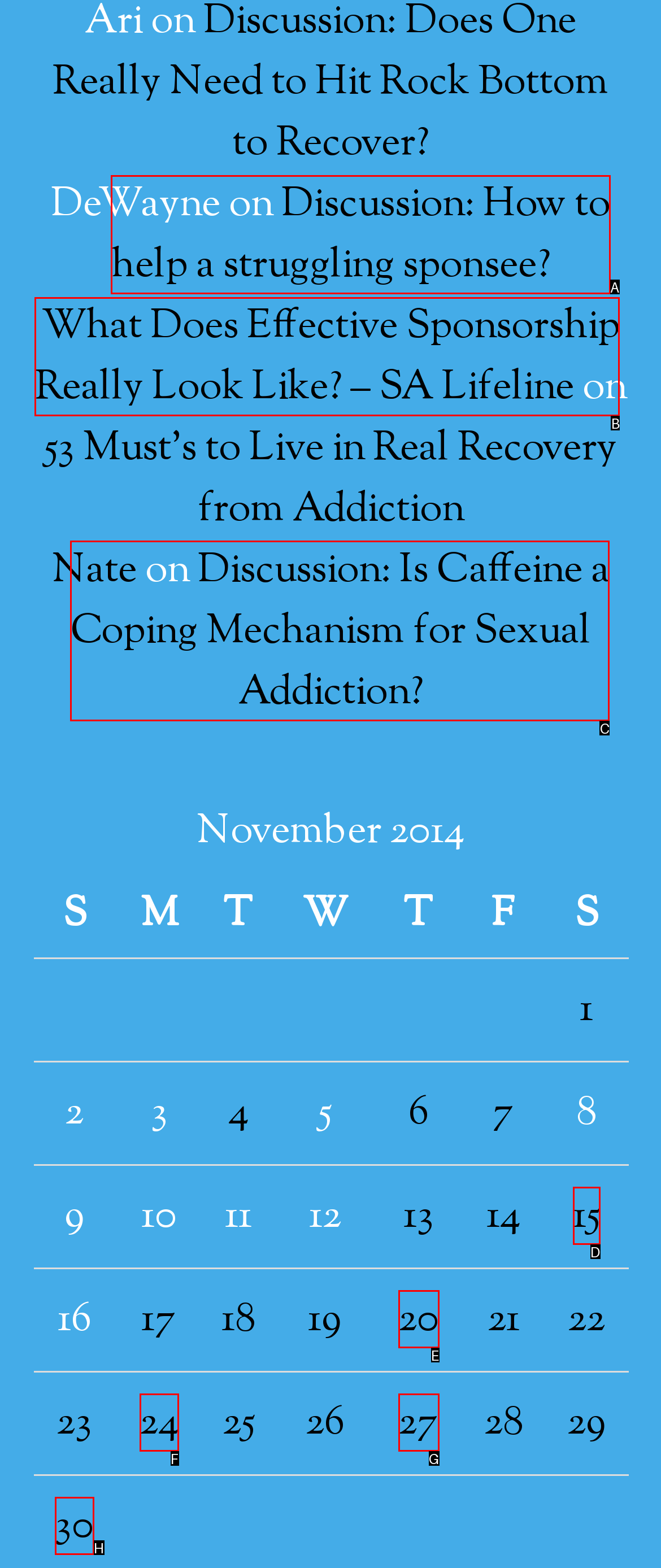Choose the letter of the option that needs to be clicked to perform the task: view UPVC Conservatory page. Answer with the letter.

None